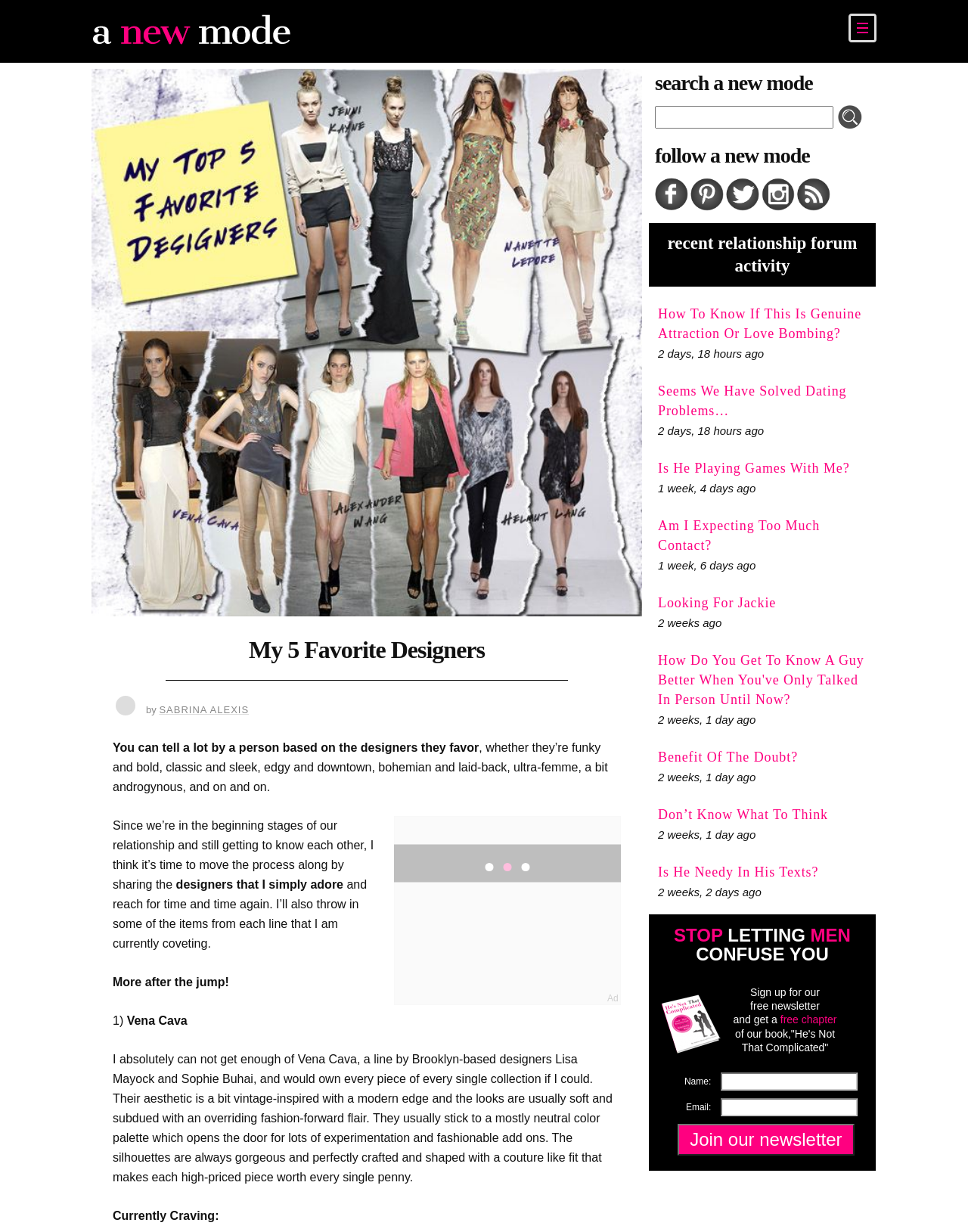Determine the bounding box coordinates for the region that must be clicked to execute the following instruction: "Sign up for the newsletter".

[0.7, 0.912, 0.883, 0.938]